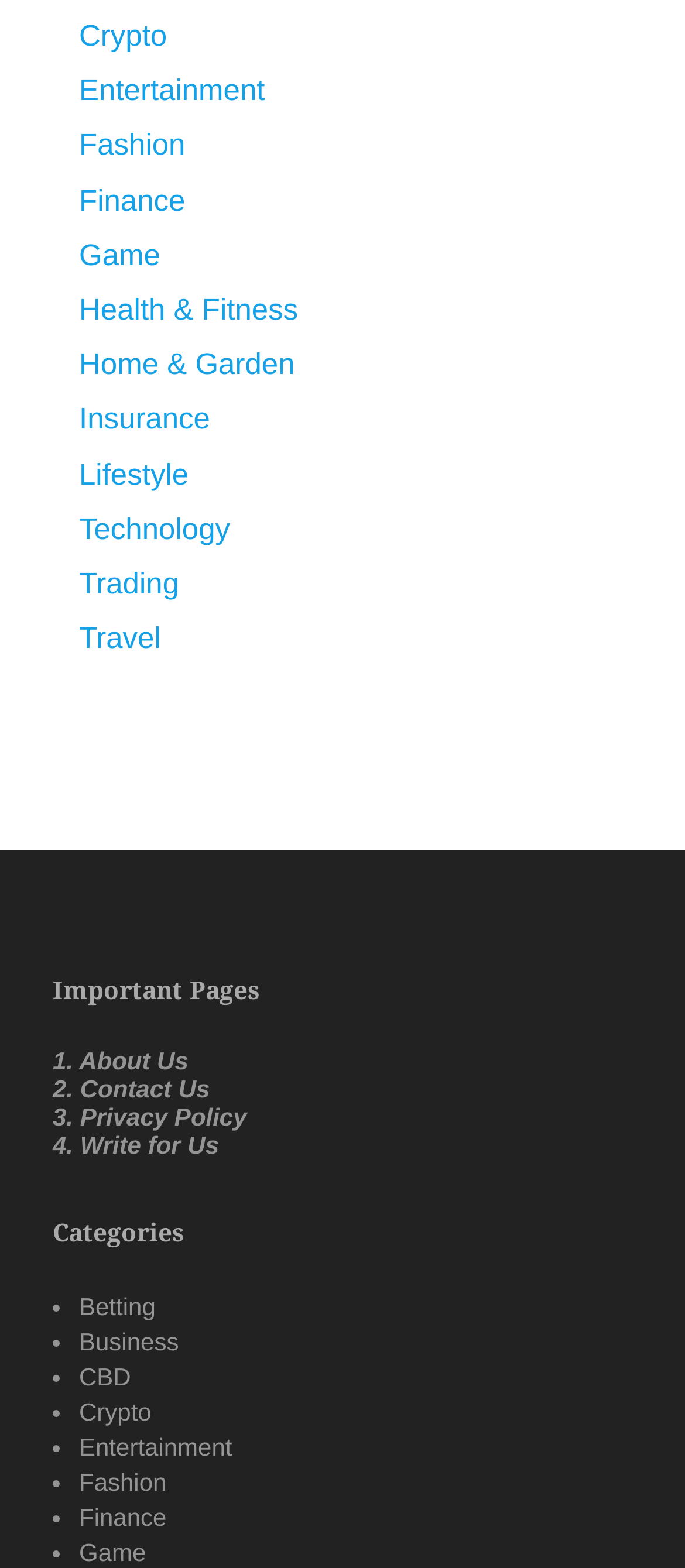Given the element description "Home & Garden" in the screenshot, predict the bounding box coordinates of that UI element.

[0.115, 0.222, 0.43, 0.243]